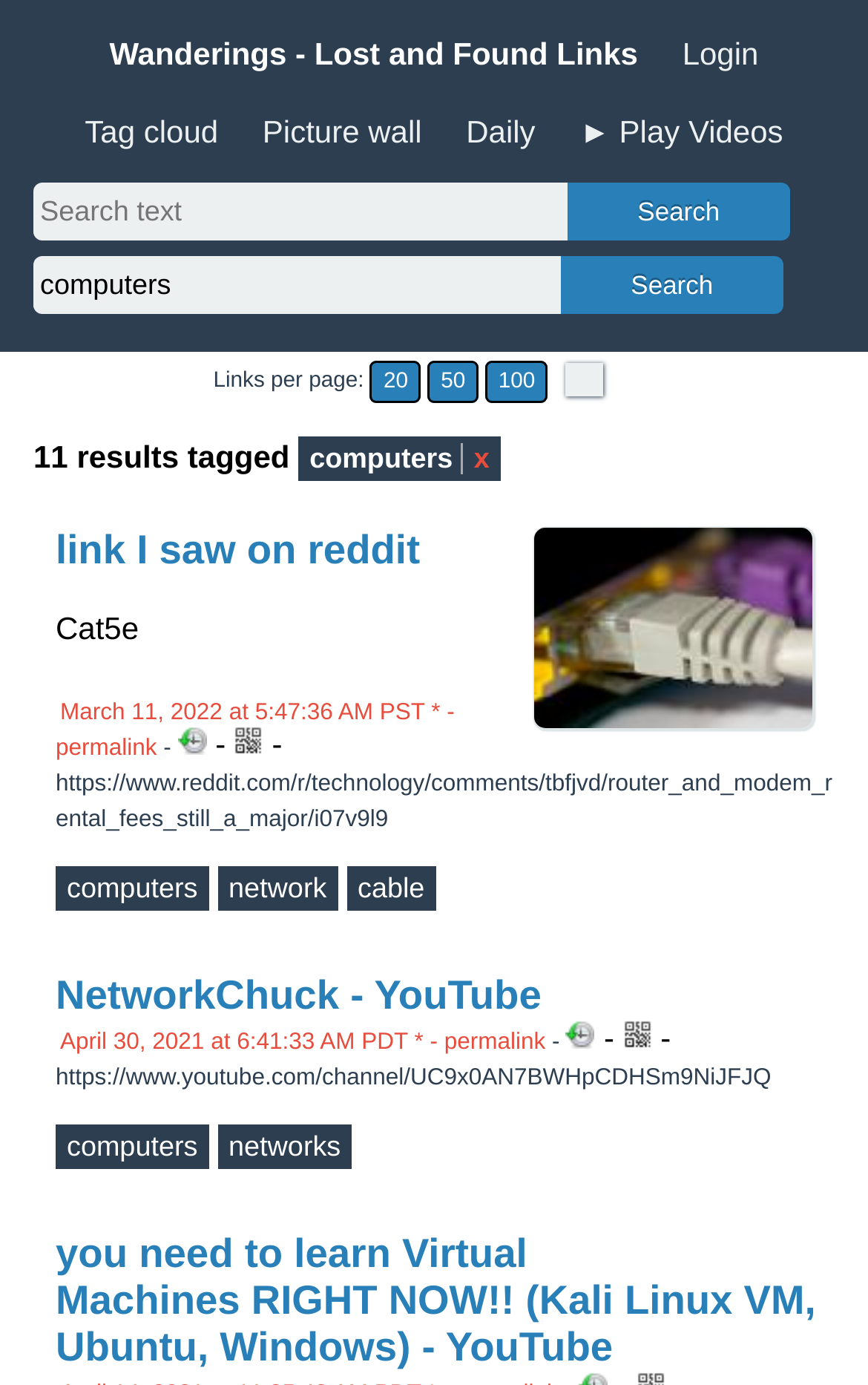What are the options for changing the number of links per page?
Answer the question with as much detail as possible.

The options for changing the number of links per page can be determined by looking at the link elements with the text '20', '50', and '100' which are located near the StaticText 'Links per page:'.